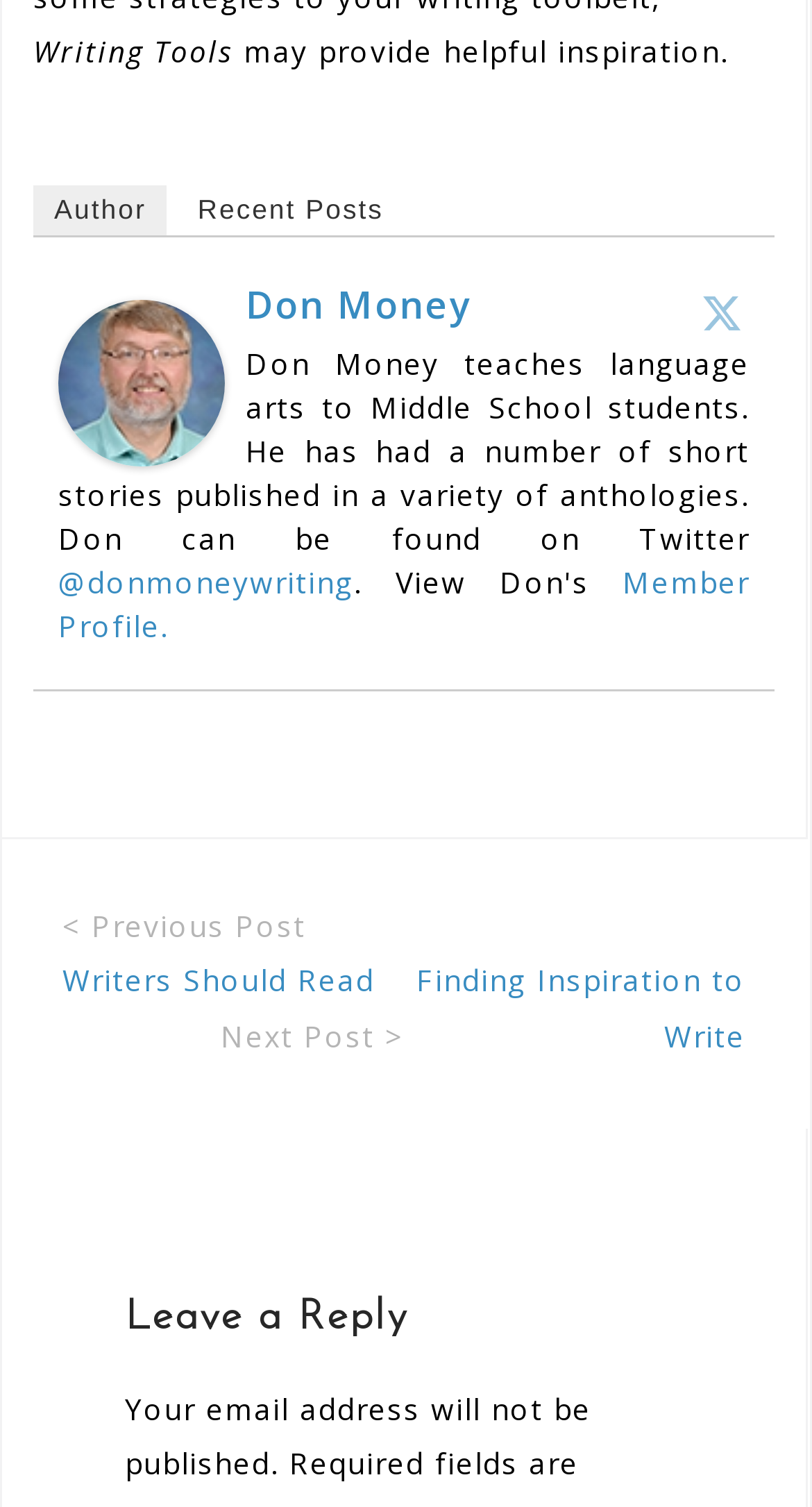Bounding box coordinates must be specified in the format (top-left x, top-left y, bottom-right x, bottom-right y). All values should be floating point numbers between 0 and 1. What are the bounding box coordinates of the UI element described as: Finding Inspiration to Write

[0.513, 0.638, 0.918, 0.701]